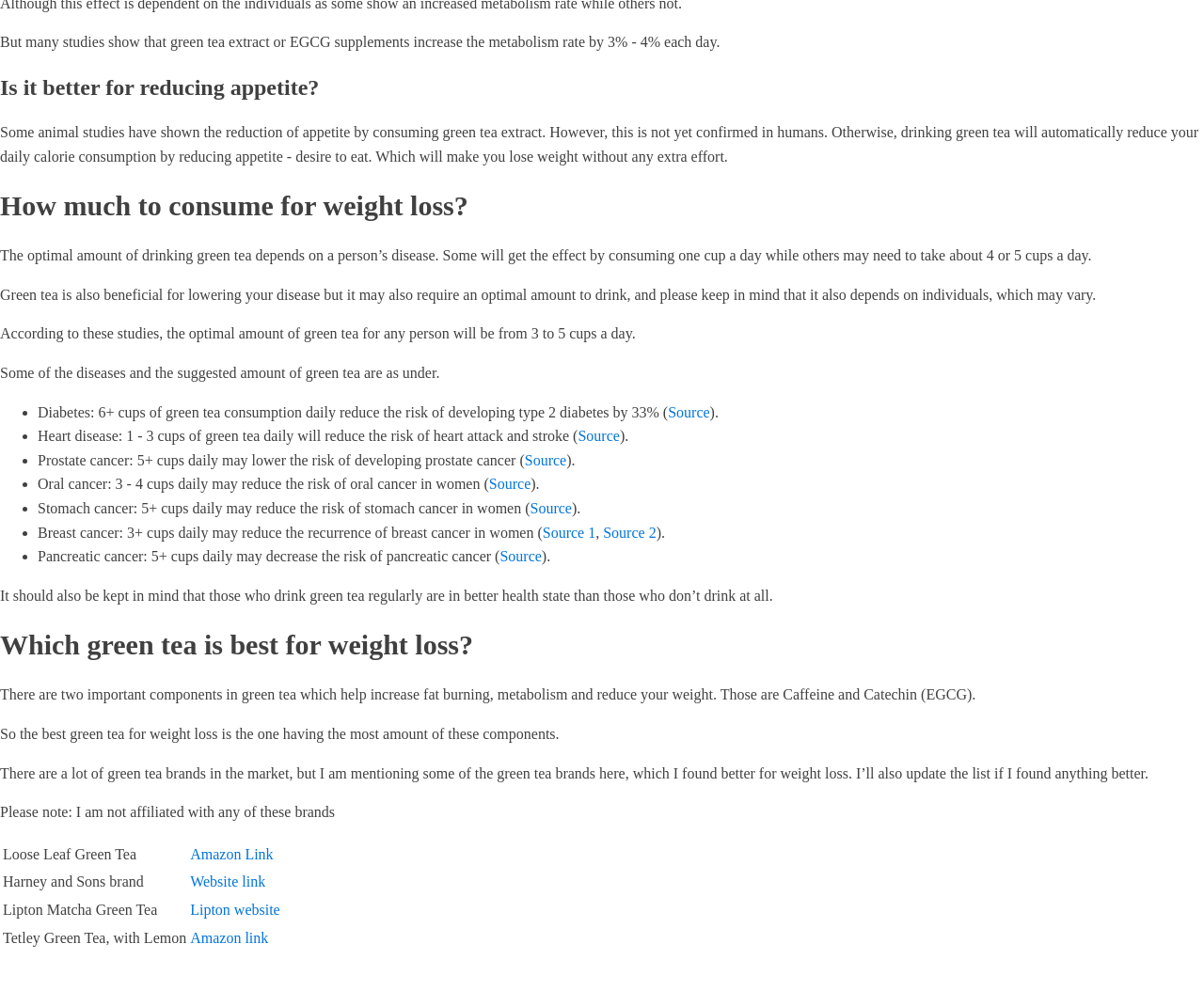Based on the image, give a detailed response to the question: What is the benefit of drinking green tea regularly?

The text states that 'It should also be kept in mind that those who drink green tea regularly are in better health state than those who don’t drink at all.'